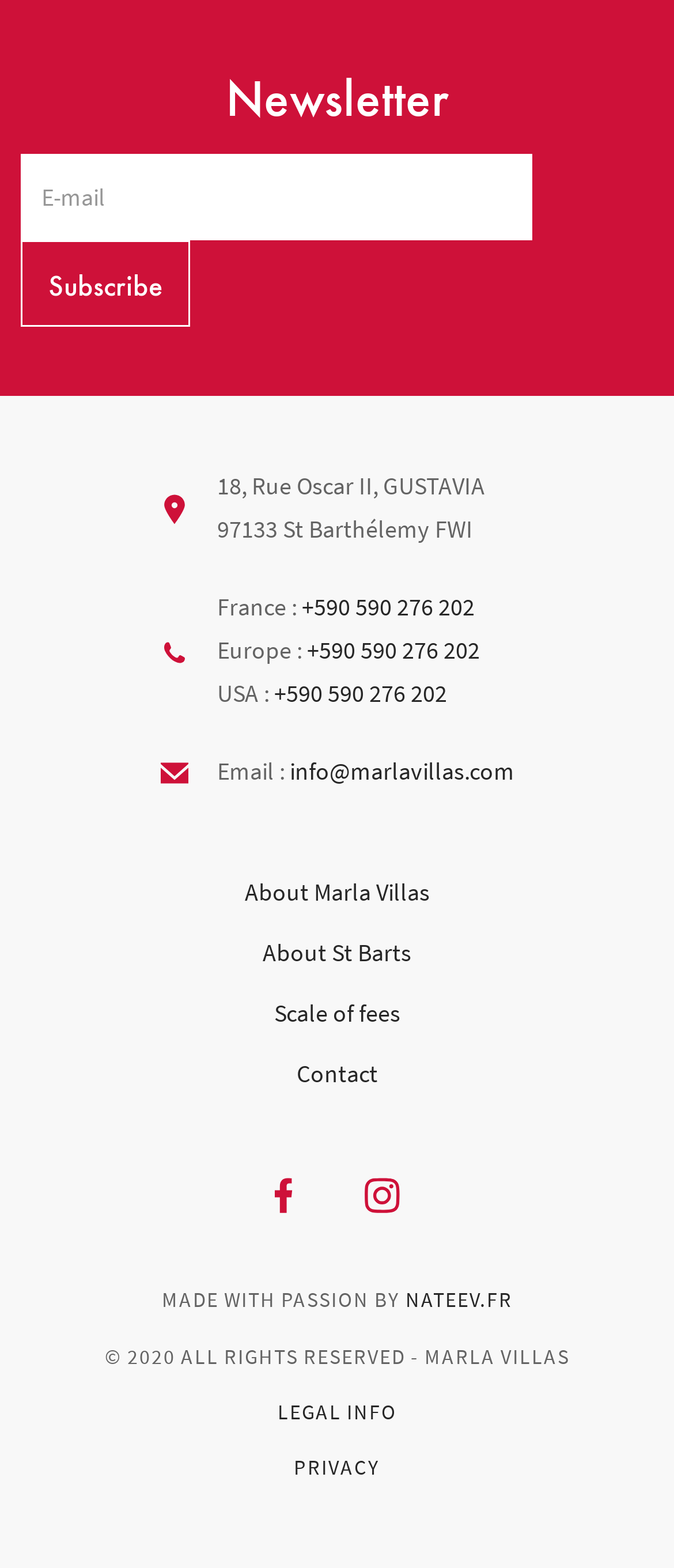How many phone numbers are listed?
Based on the visual, give a brief answer using one word or a short phrase.

3